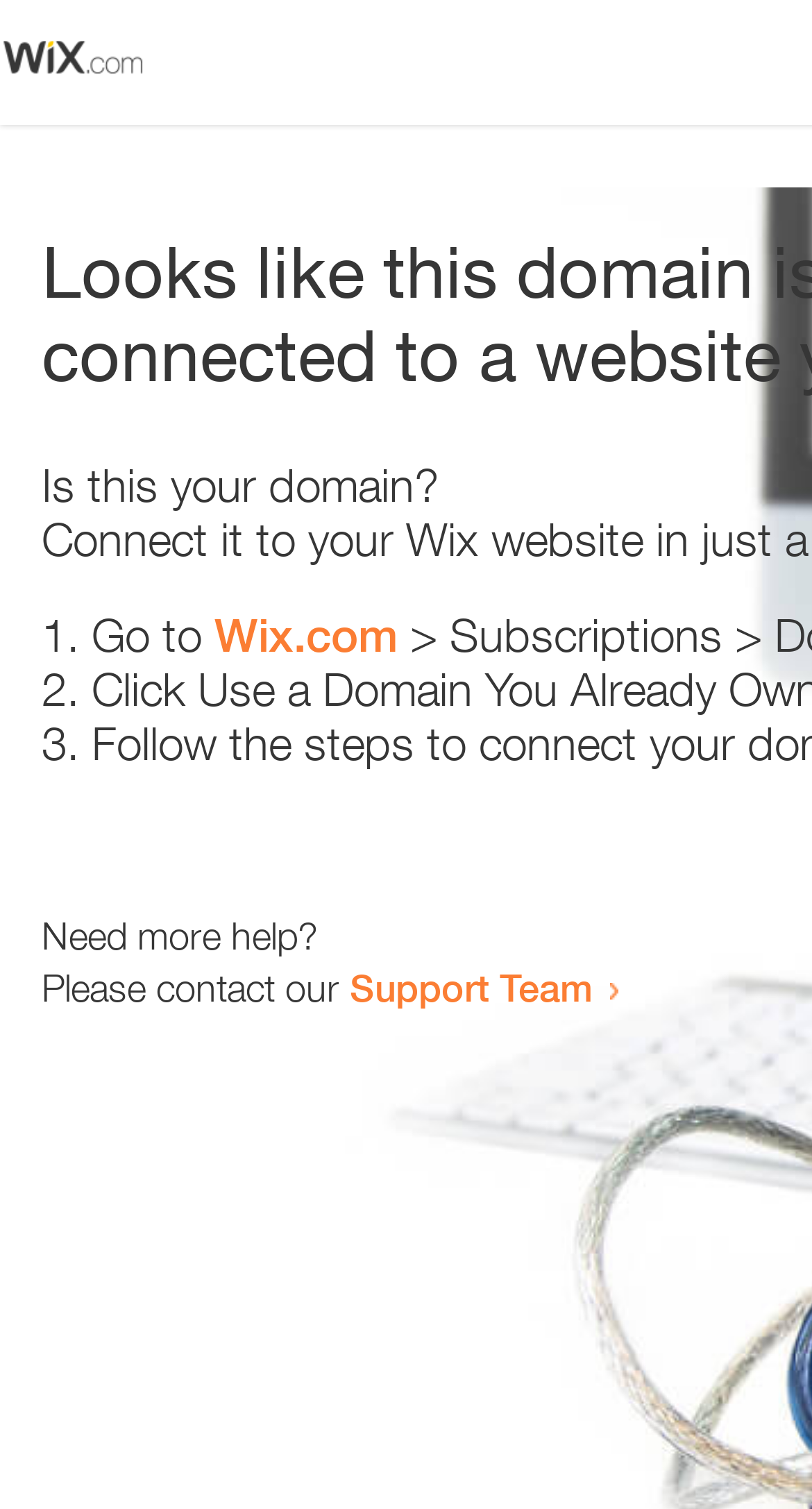Describe all the key features of the webpage in detail.

The webpage appears to be an error page, with a small image at the top left corner. Below the image, there is a question "Is this your domain?" in a prominent position. 

To the right of the question, there is a numbered list with three items. The first item starts with "1." and suggests going to "Wix.com". The second item starts with "2." and the third item starts with "3.", but their contents are not specified. 

Further down the page, there is a message asking "Need more help?" followed by a sentence "Please contact our" and a link to the "Support Team".